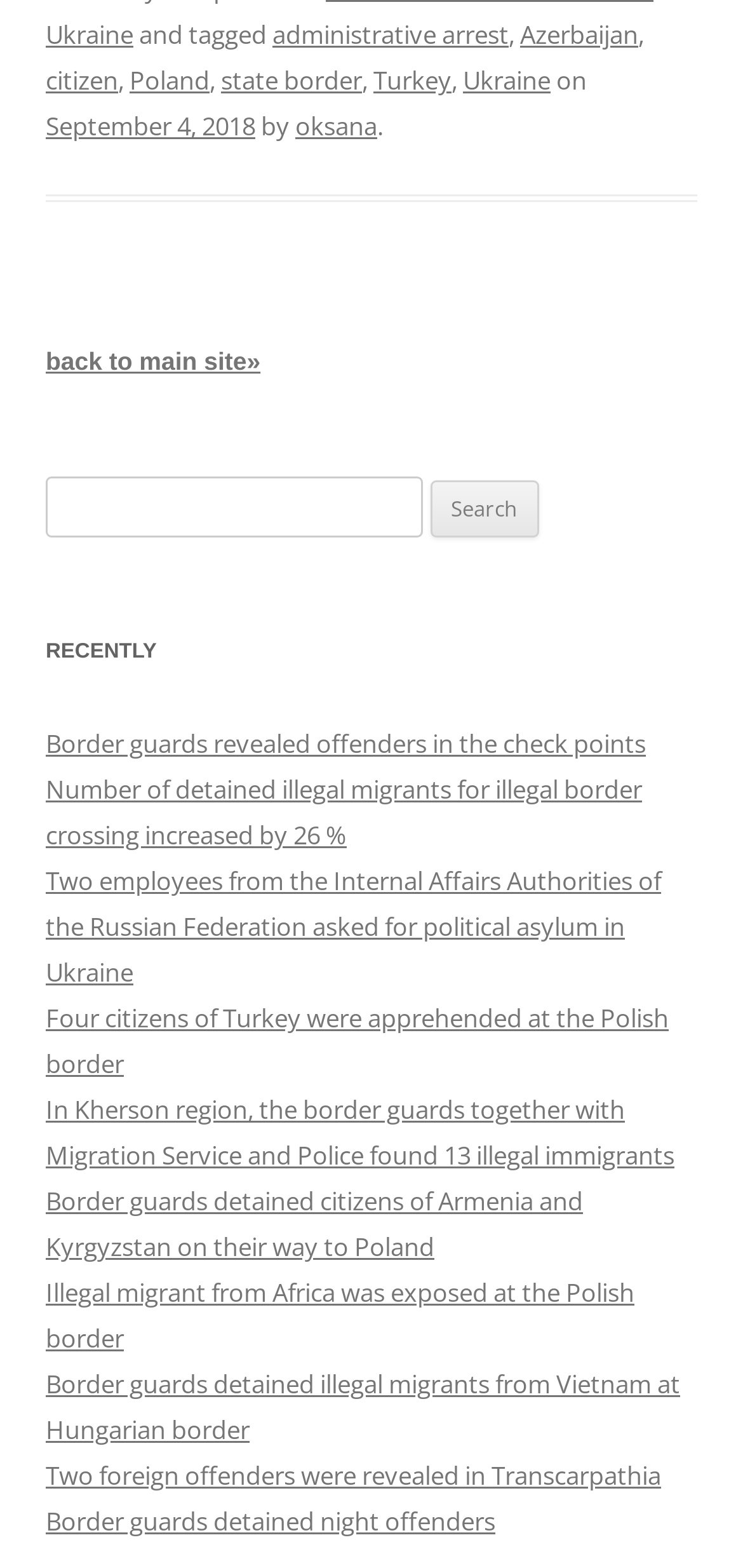Determine the bounding box coordinates of the region to click in order to accomplish the following instruction: "Search for something". Provide the coordinates as four float numbers between 0 and 1, specifically [left, top, right, bottom].

[0.062, 0.304, 0.568, 0.343]